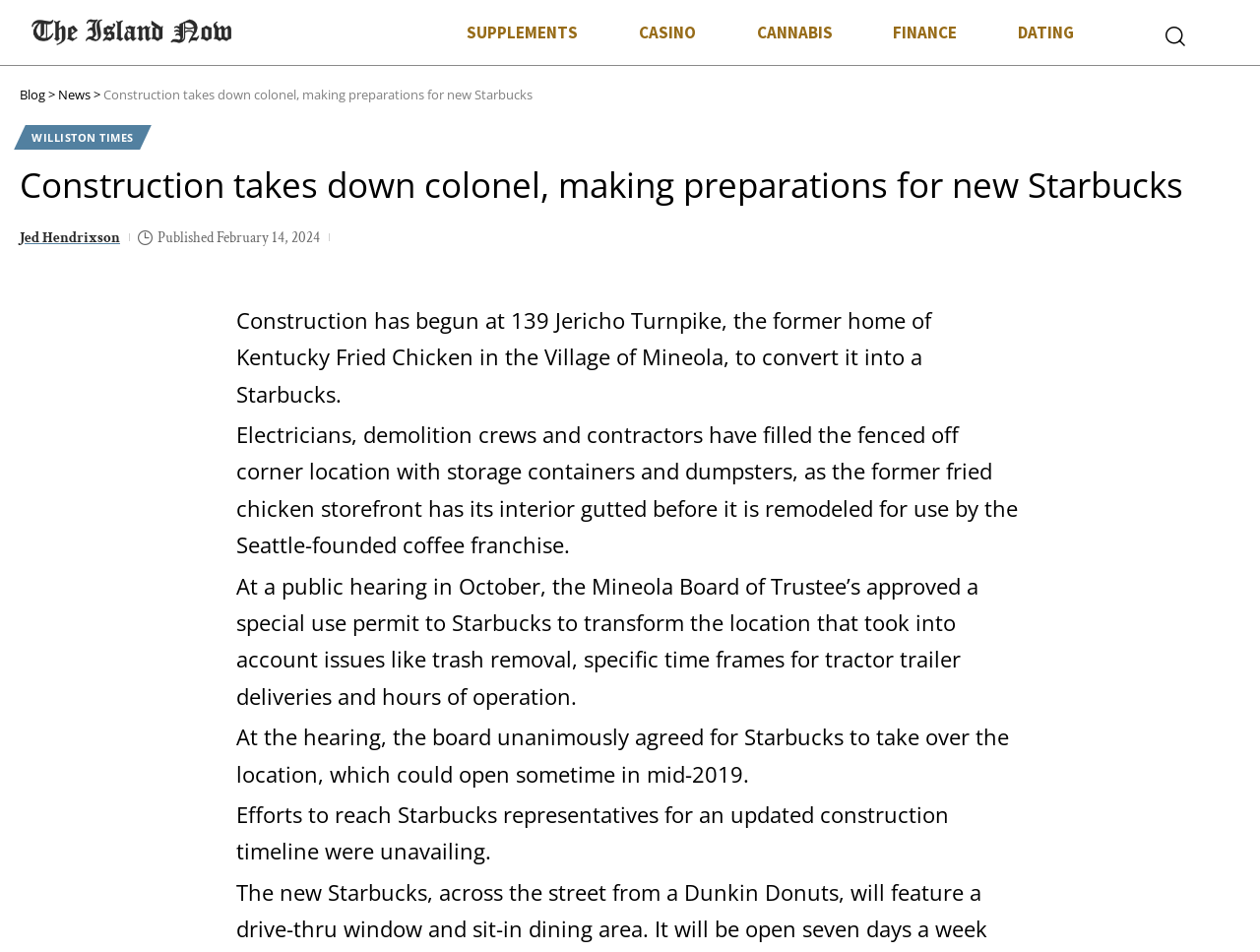Please determine the bounding box coordinates for the element with the description: "Jed Hendrixson".

[0.016, 0.236, 0.095, 0.263]